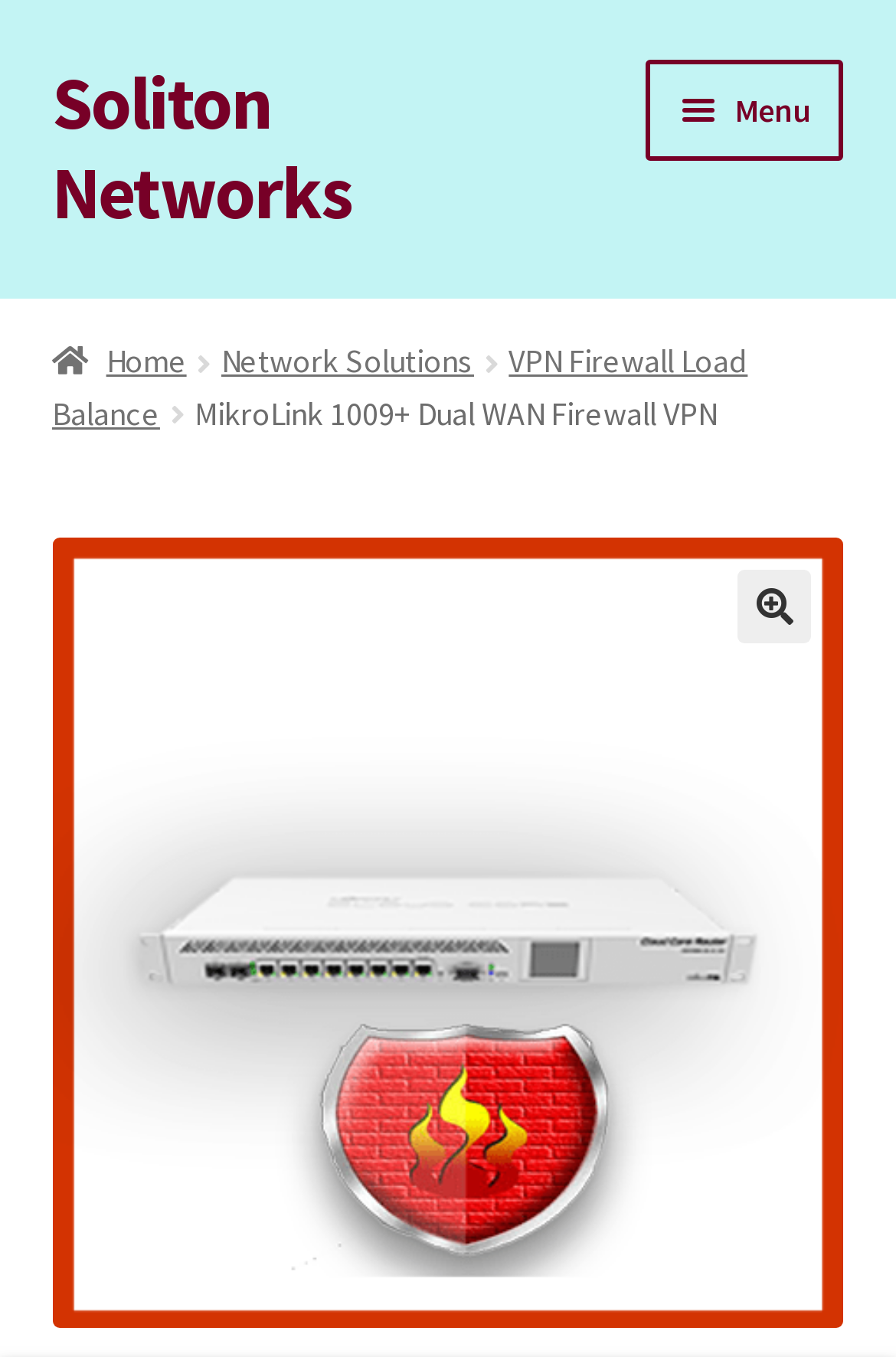Locate the primary headline on the webpage and provide its text.

MikroLink 1009+ Dual WAN Firewall VPN